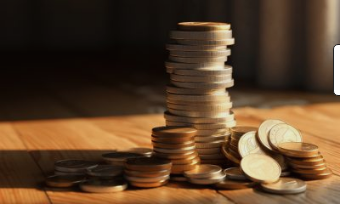Refer to the image and provide a thorough answer to this question:
What is the growth rate of Cadyce's revenue?

The caption states that Cadyce's revenue growth for FY23-24 is 25% year-on-year, driven by its innovative USB-C product line. This information is explicitly provided in the caption, indicating the growth rate of Cadyce's revenue.